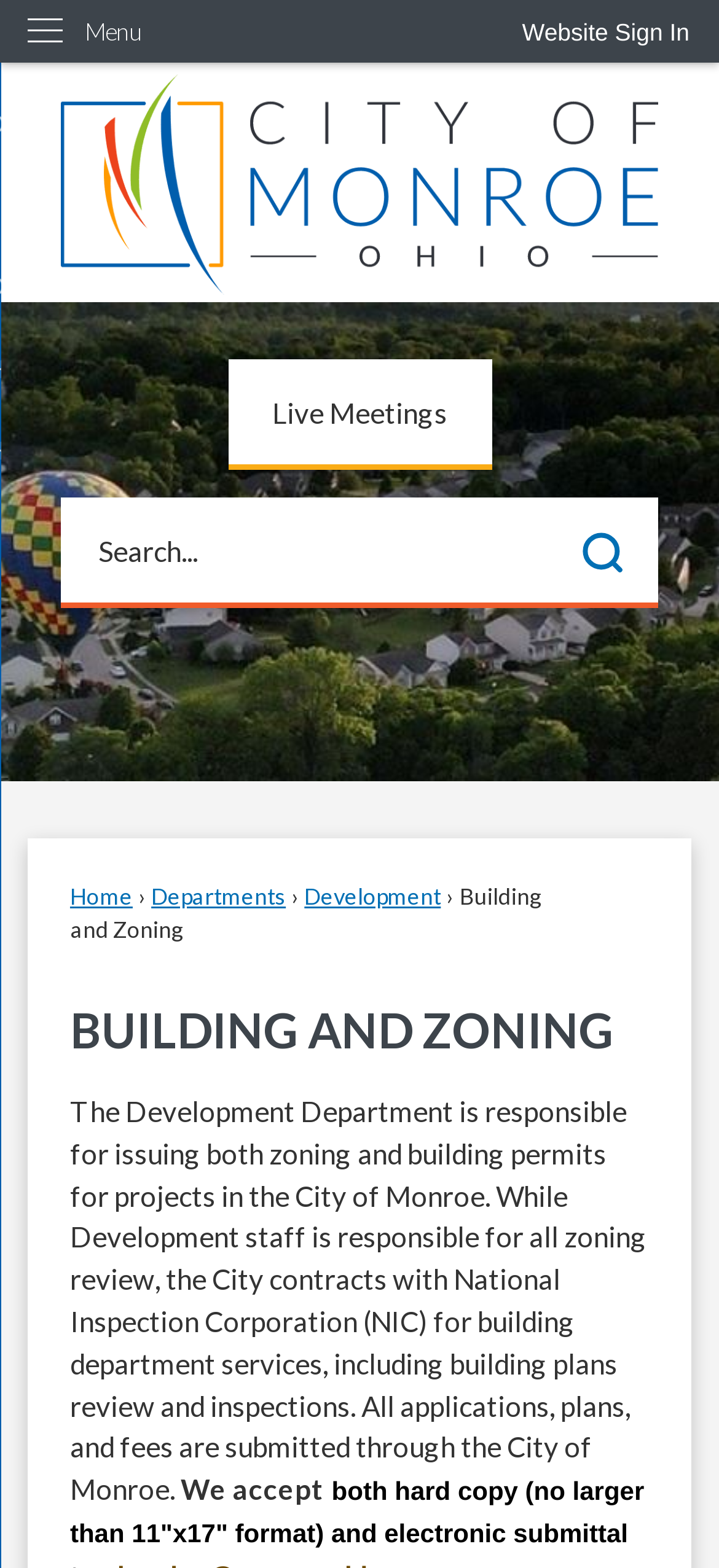Locate the bounding box coordinates of the clickable element to fulfill the following instruction: "Search for something". Provide the coordinates as four float numbers between 0 and 1 in the format [left, top, right, bottom].

[0.085, 0.317, 0.915, 0.388]